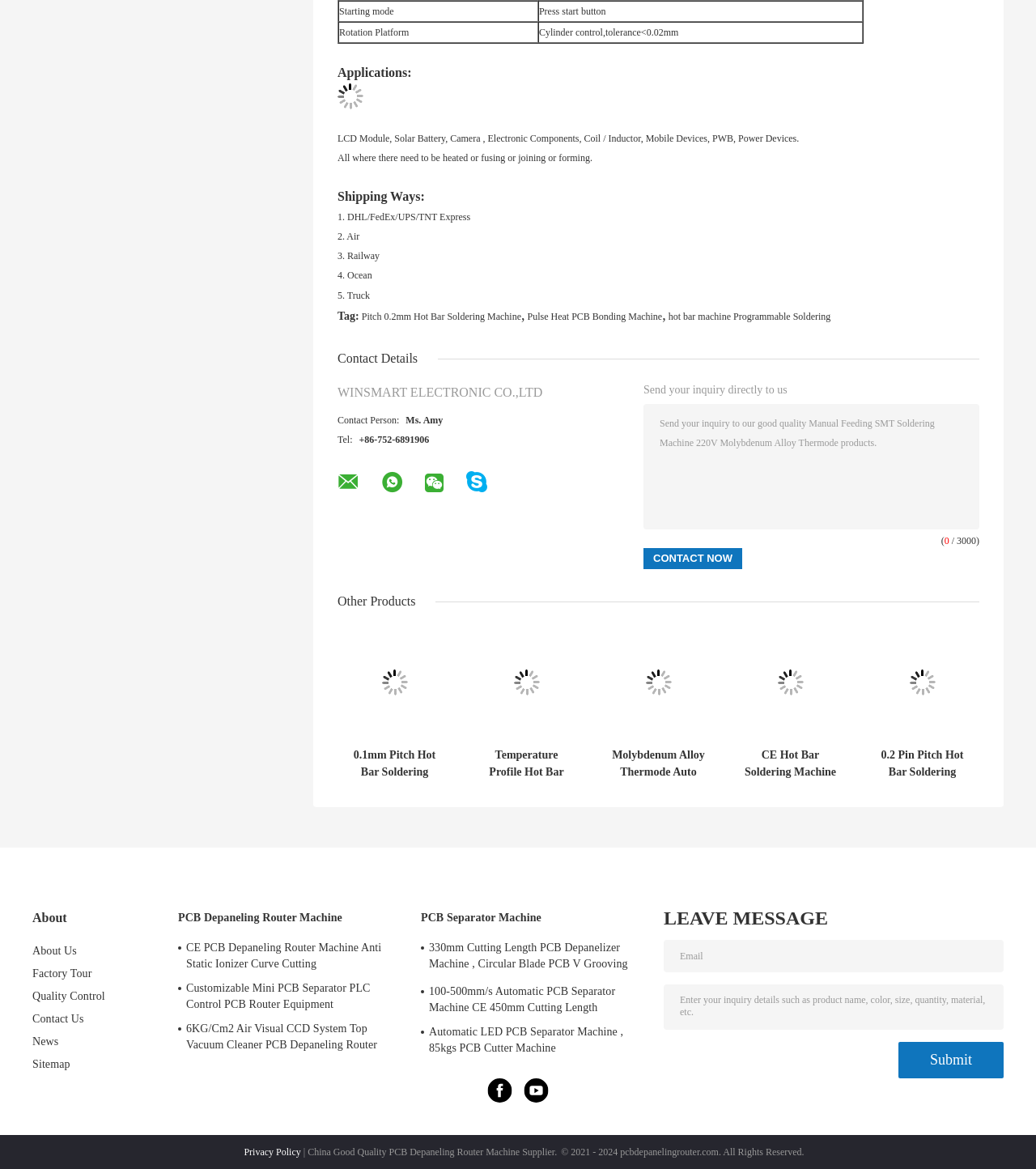What are the applications of the machine?
Please answer using one word or phrase, based on the screenshot.

LCD Module, Solar Battery, Camera, Electronic Components, Coil / Inductor, Mobile Devices, PWB, Power Devices